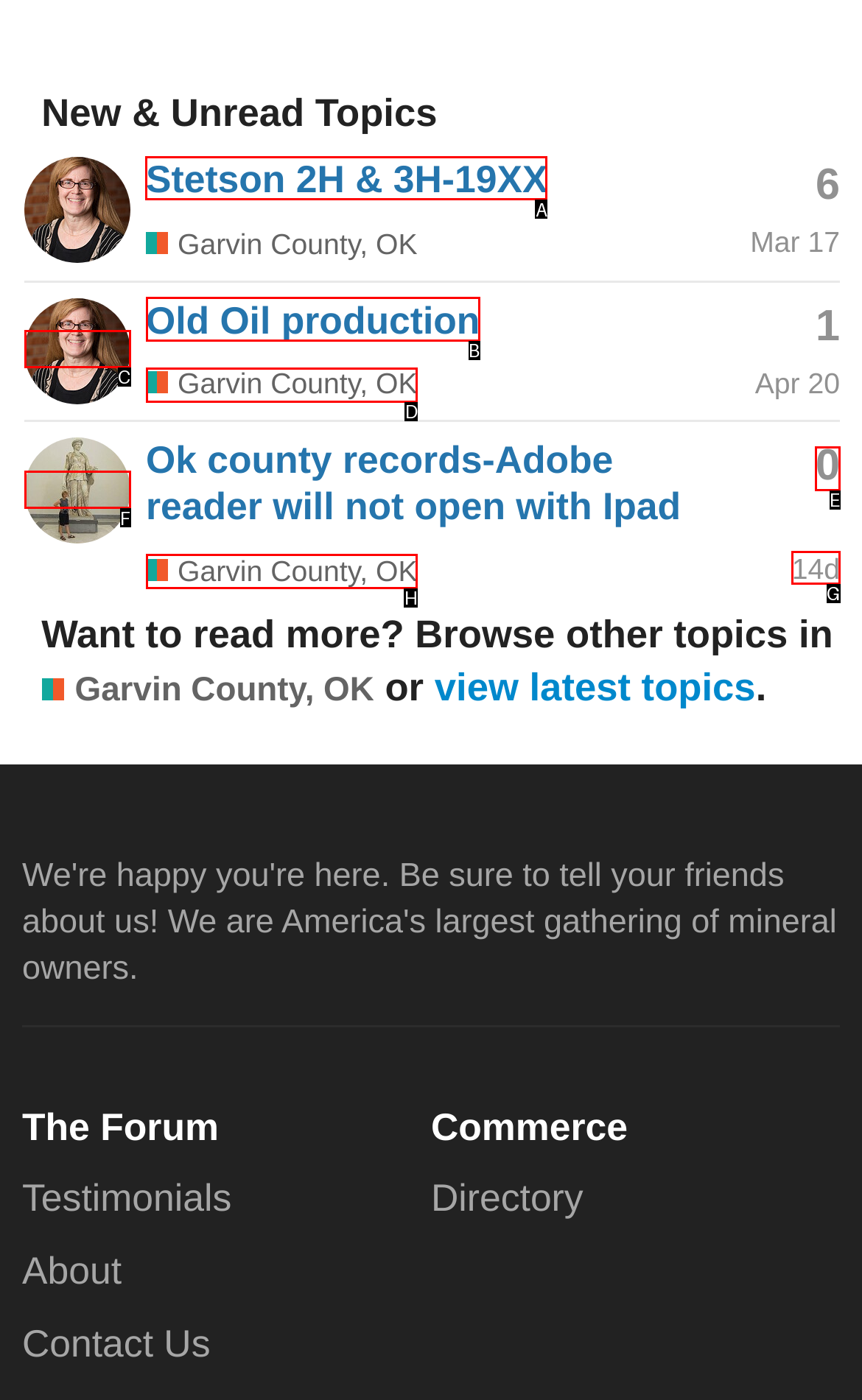Tell me the letter of the UI element to click in order to accomplish the following task: View topic Stetson 2H & 3H-19XX
Answer with the letter of the chosen option from the given choices directly.

A